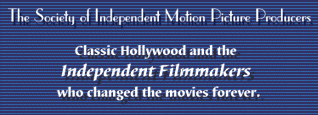What is the significance of independent filmmakers according to the image?
Based on the visual, give a brief answer using one word or a short phrase.

They changed the movies forever